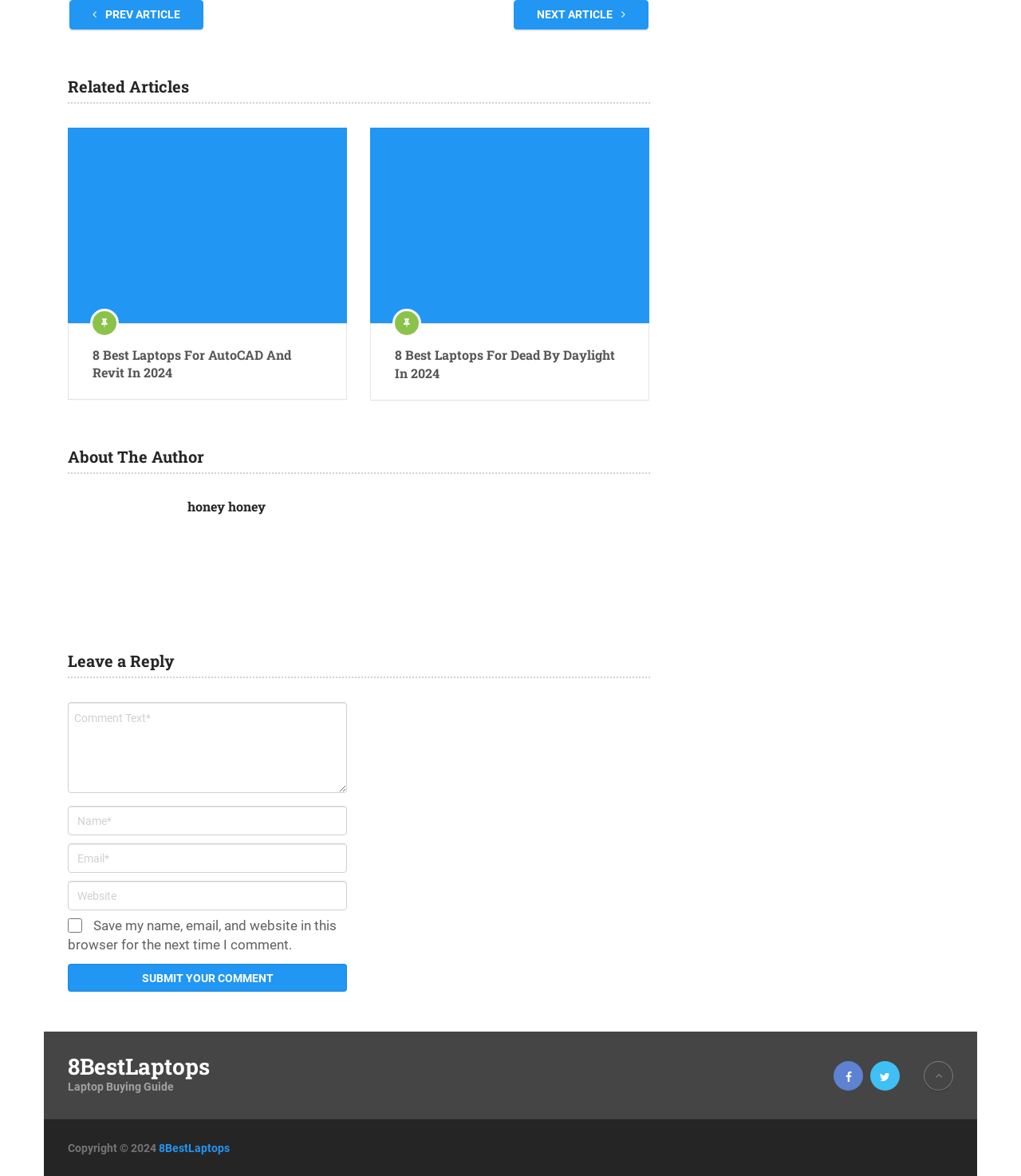What is the purpose of the textboxes?
Please use the image to provide an in-depth answer to the question.

The textboxes are located below the 'Leave a Reply' heading, and they are labeled as 'Comment Text*', 'Name*', 'Email*', and 'Website'. The presence of these textboxes and the 'Submit Your Comment' button suggests that they are used to leave a comment on the webpage.